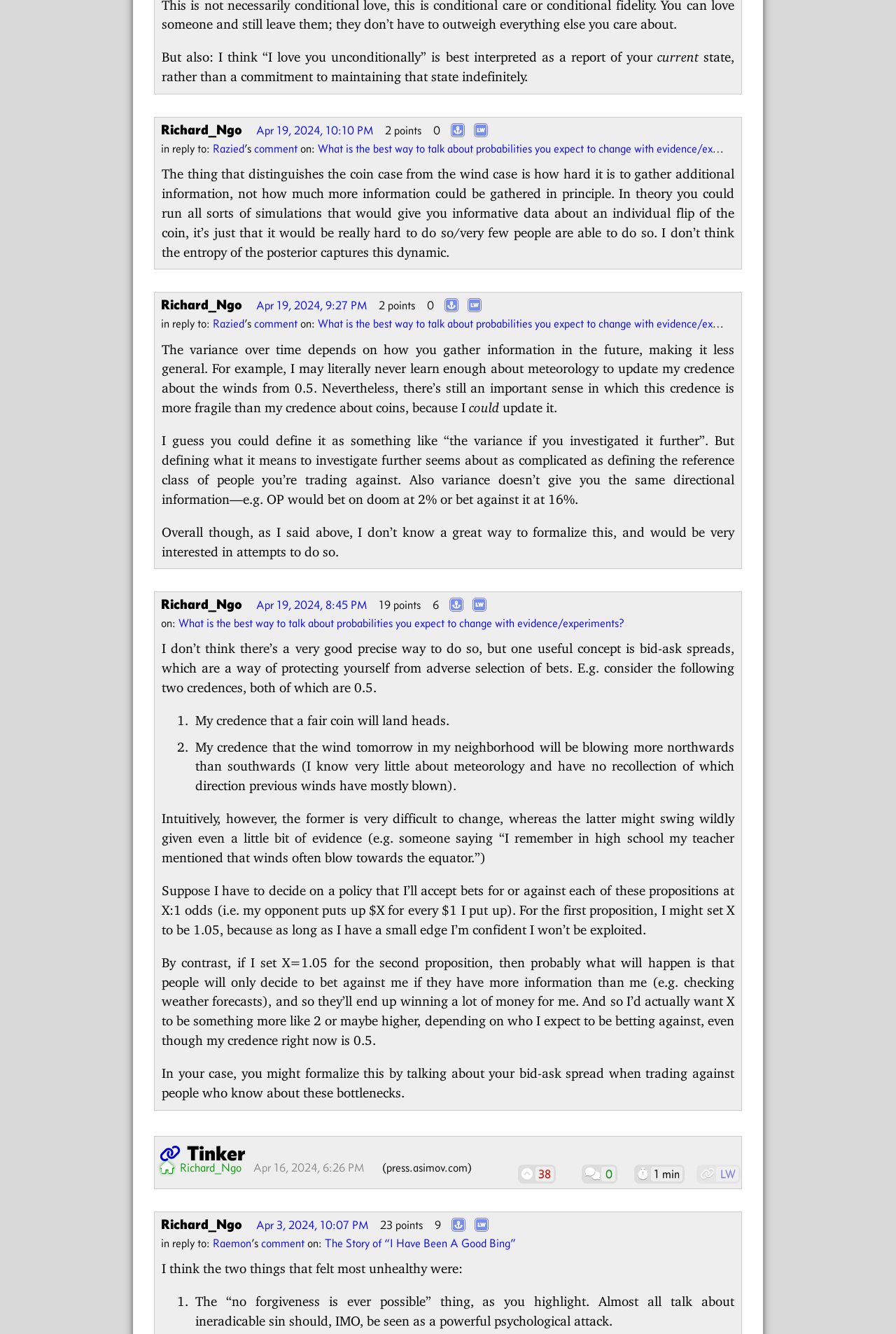Find the bounding box coordinates of the clickable area that will achieve the following instruction: "Click on the username 'Richard_Ngo'".

[0.18, 0.089, 0.27, 0.106]